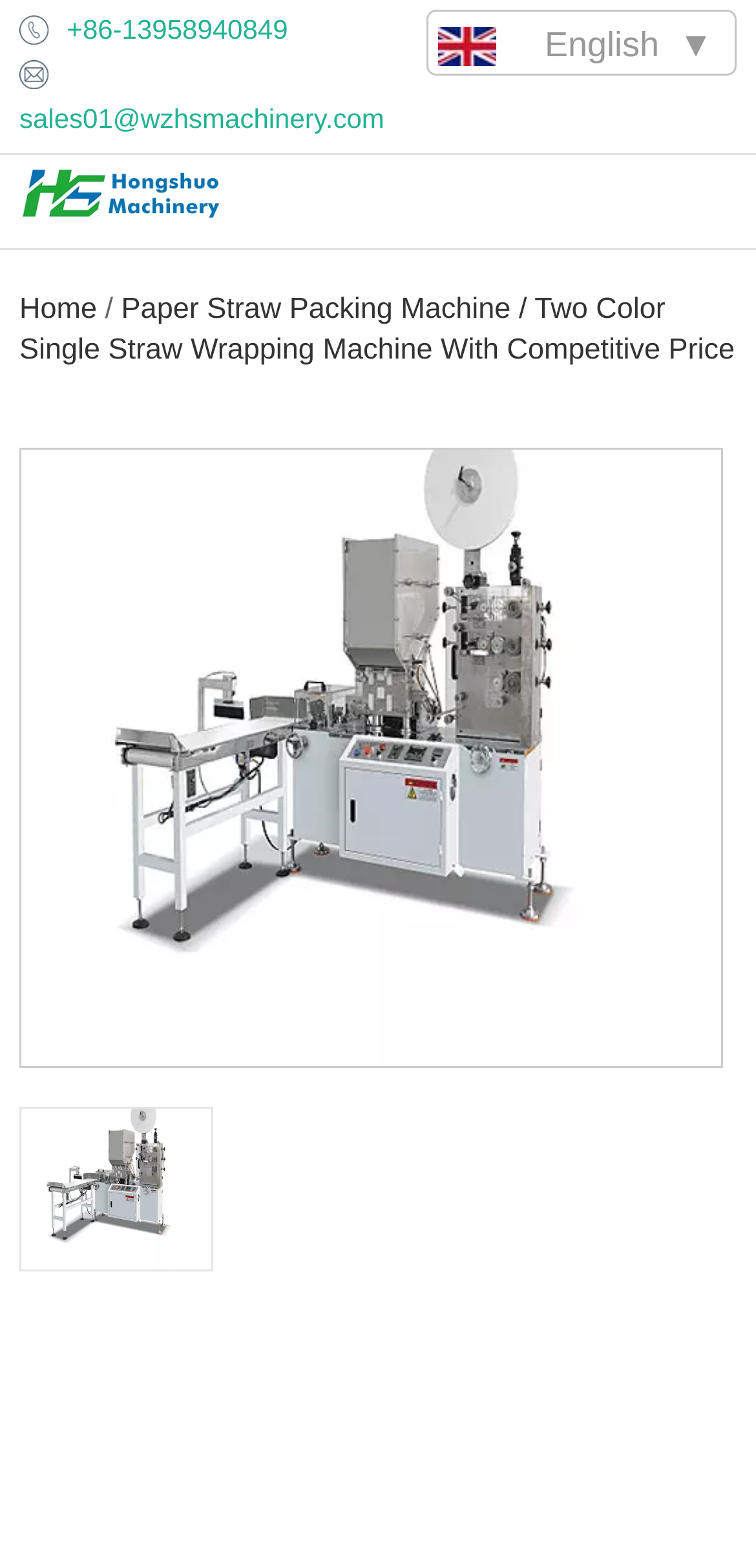Given the description "Paper Straw Packing Machine", determine the bounding box of the corresponding UI element.

[0.16, 0.186, 0.676, 0.207]